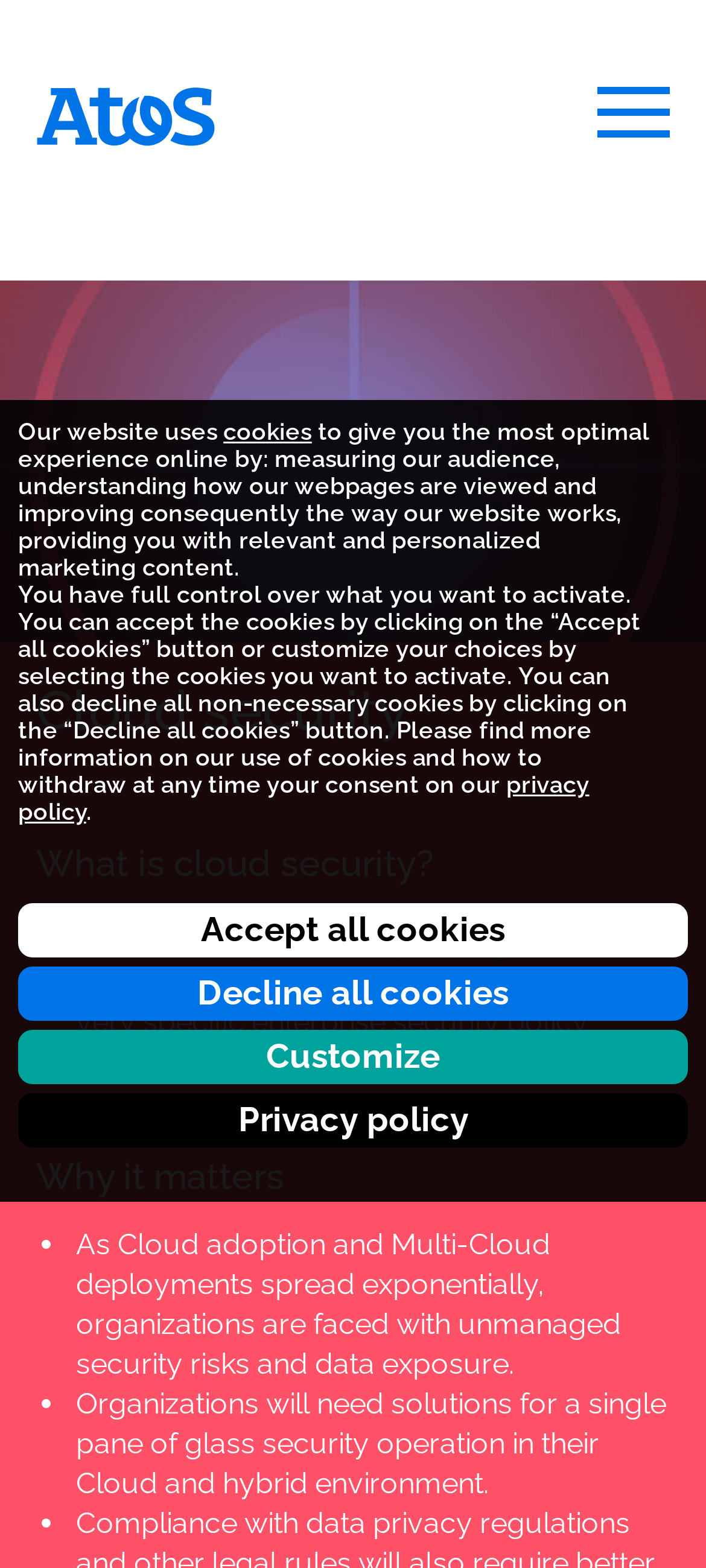Articulate a detailed summary of the webpage's content and design.

The webpage is about Cloud Security by Atos. At the top, there are three buttons: "Accept all cookies", "Decline all cookies", and "Customize" with a dropdown menu. Next to these buttons, there is a link to the "Privacy policy". Below these elements, there is a paragraph explaining how the website uses cookies to provide an optimal online experience, followed by another paragraph detailing how users can control their cookie preferences.

Further down, there is a heading "Managing your cookies" and a "Close popup" button with an "X" icon. Above these elements, there are two navigation menus: "Top menu" and "Main menu". The "Main menu" has a link to the Atos Group homepage and an "Open main-menu" button that expands to reveal a menu with several headings, including "Cloud security", "What is cloud security?", "Why it matters", and others.

Under the "What is cloud security?" heading, there is a list with bullet points describing various cloud security solutions. Similarly, under the "Why it matters" heading, there is another list with bullet points explaining the importance of cloud security, including the risks of unmanaged security and the need for single-pane security operations in cloud and hybrid environments.